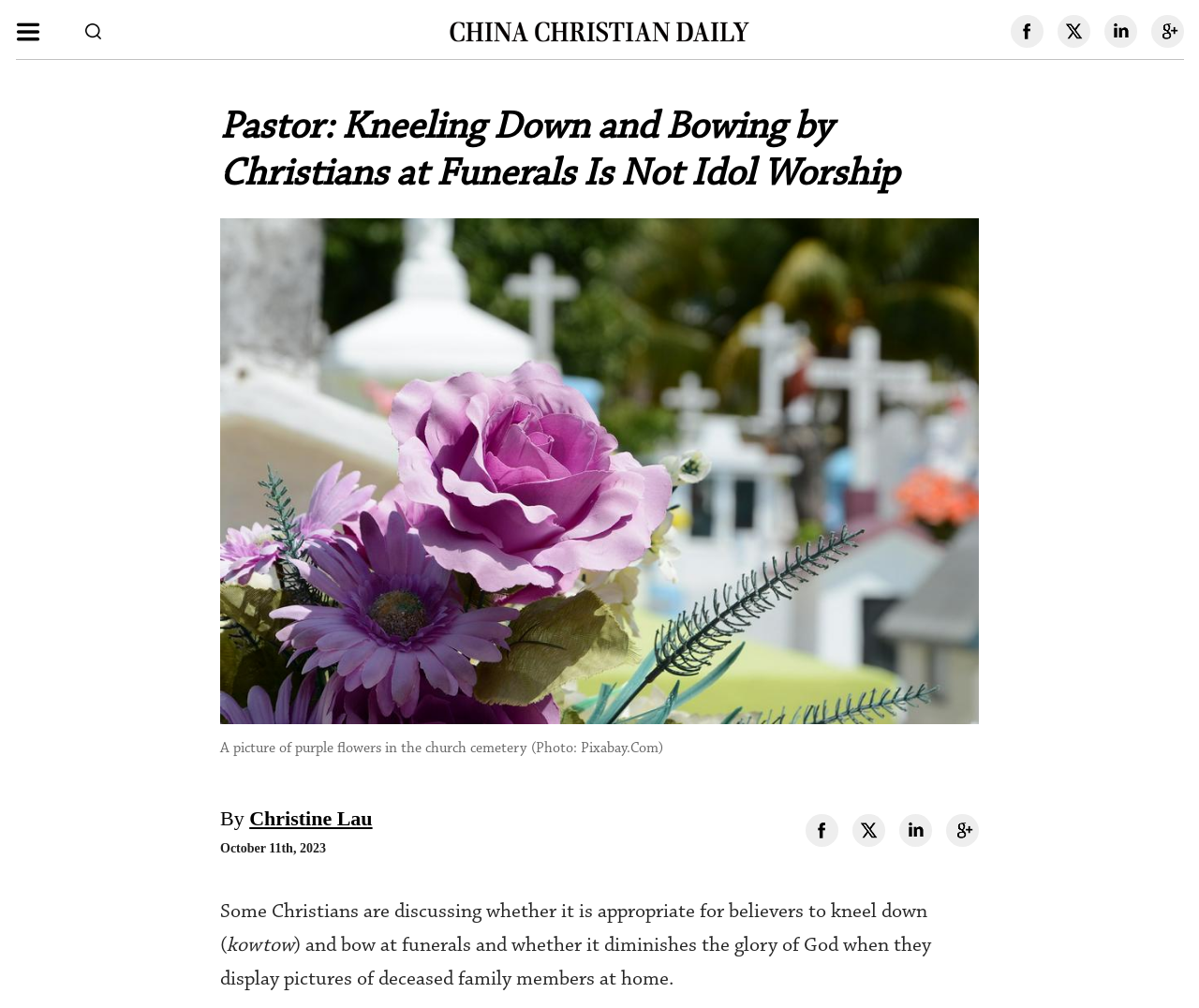Elaborate on the webpage's design and content in a detailed caption.

This webpage is an article discussing whether Christians kneeling down and bowing at funerals is considered idol worship. At the top, there are five social media links aligned horizontally, taking up about a quarter of the screen width. Below these links, there is a header section that spans almost the entire width of the page. Within this section, there is a heading that displays the title of the article, "Pastor: Kneeling Down and Bowing by Christians at Funerals Is Not Idol Worship". 

To the right of the heading, there is a figure that occupies about two-thirds of the page width. The figure contains an image of purple flowers in a church cemetery, with a caption below it describing the image. The caption also includes a photo credit. 

Below the figure, there is a section that displays the author's name, "Christine Lau", and the publication date, "October 11th, 2023". To the right of this section, there are four more social media links aligned horizontally. 

The main content of the article starts below this section, with a paragraph of text that discusses the topic of Christians kneeling down and bowing at funerals. The text is divided into three sections, with the keywords "kowtow" highlighted in the middle section.